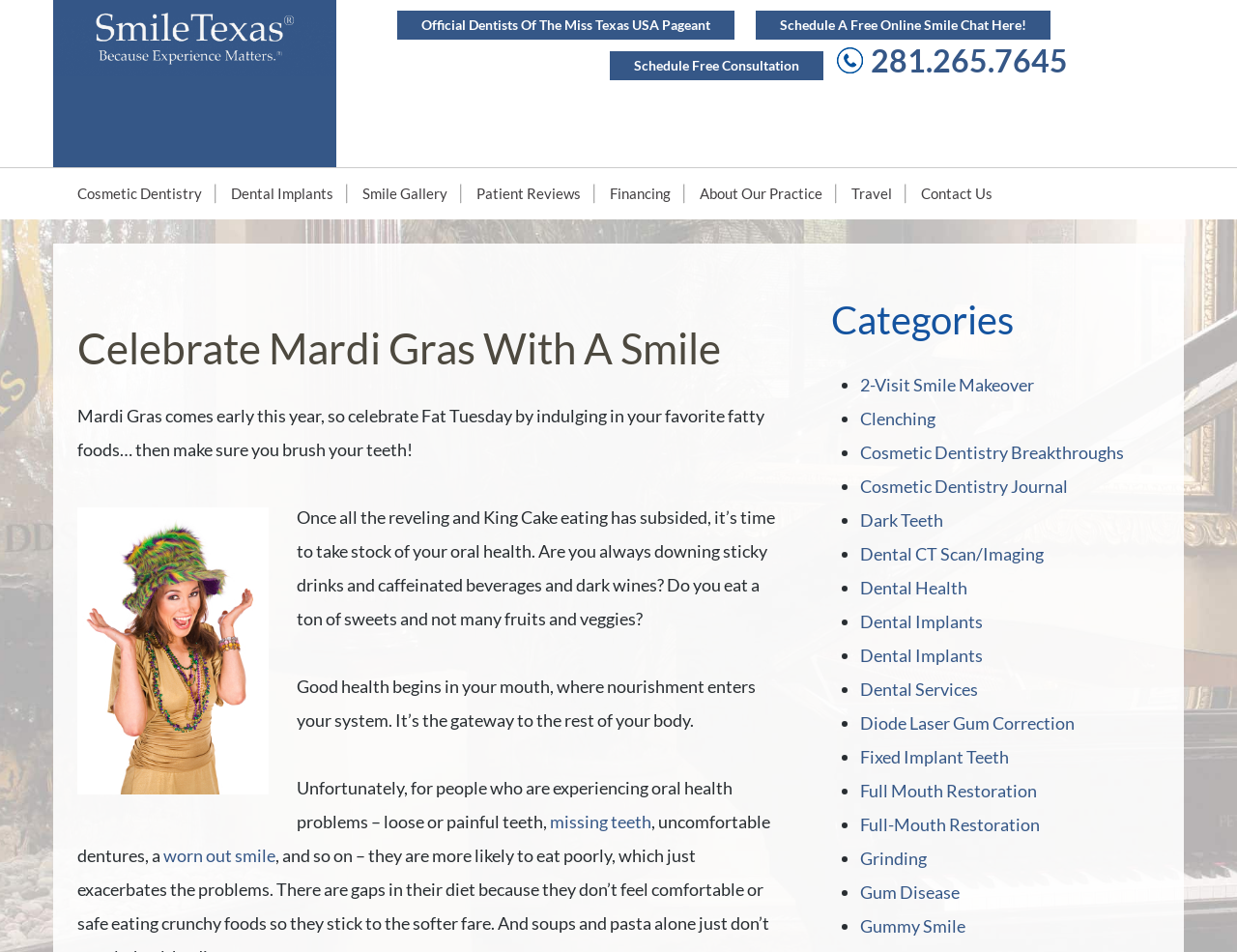Provide the bounding box coordinates of the HTML element described as: "Patient Reviews". The bounding box coordinates should be four float numbers between 0 and 1, i.e., [left, top, right, bottom].

[0.373, 0.177, 0.481, 0.23]